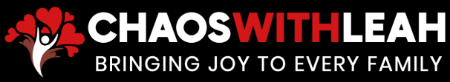Describe all the important aspects and details of the image.

The image features the logo of "ChaosWithLeah." Prominently displayed at the top is the name "CHAOSWITHLEAH," with "CHAOS" in a bold, red font that conveys energy and excitement, while "WITHLEAH" is styled in a contrasting black, providing balance and cohesion. Below the name, the tagline "BRINGING JOY TO EVERY FAMILY" is inscribed in a clean, white font, emphasizing the brand’s mission to promote happiness and familial connections. The visual elements include a stylized logo of a figure surrounded by heart-shaped leaves, embodying warmth and community spirit. The overall design is modern and inviting, making it instantly recognizable and appealing to a diverse audience.